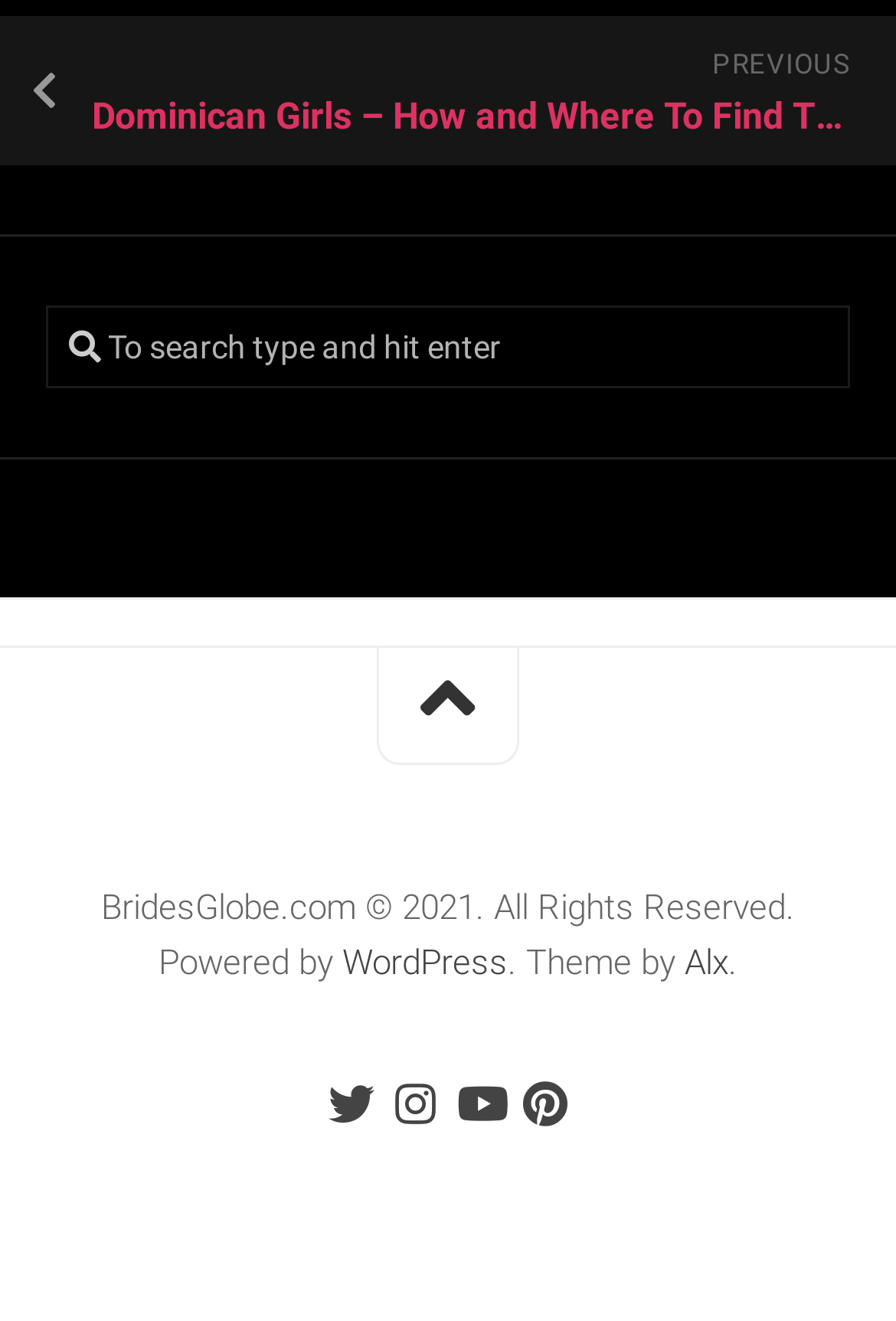Using the information in the image, give a comprehensive answer to the question: 
How many links are available in the footer section?

The footer section of the webpage contains four links, namely 'WordPress', 'Alx', and two social media links represented by icons '' and '', which provide additional information about the website.